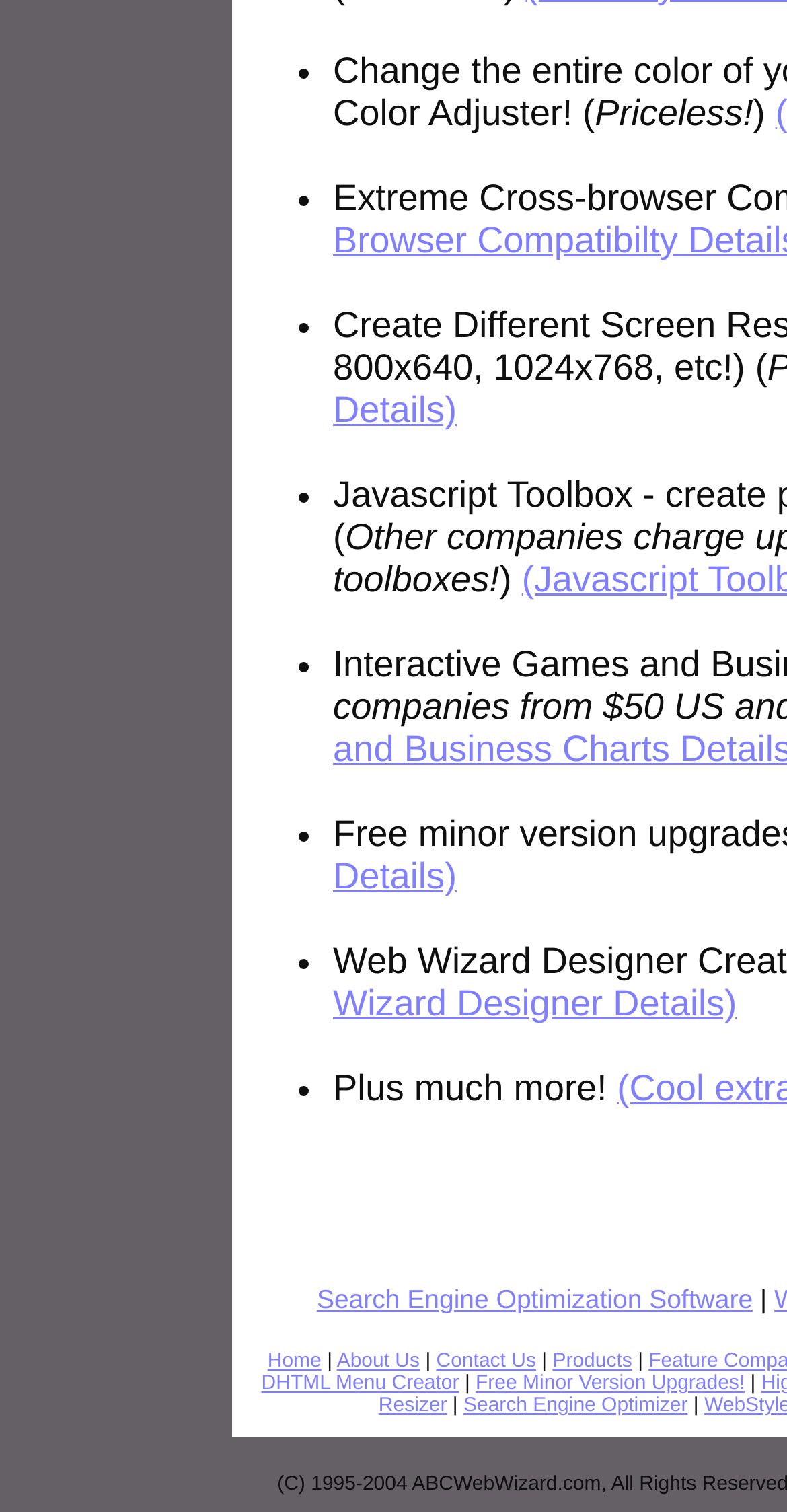How many static text elements are on the page?
Using the visual information, respond with a single word or phrase.

5